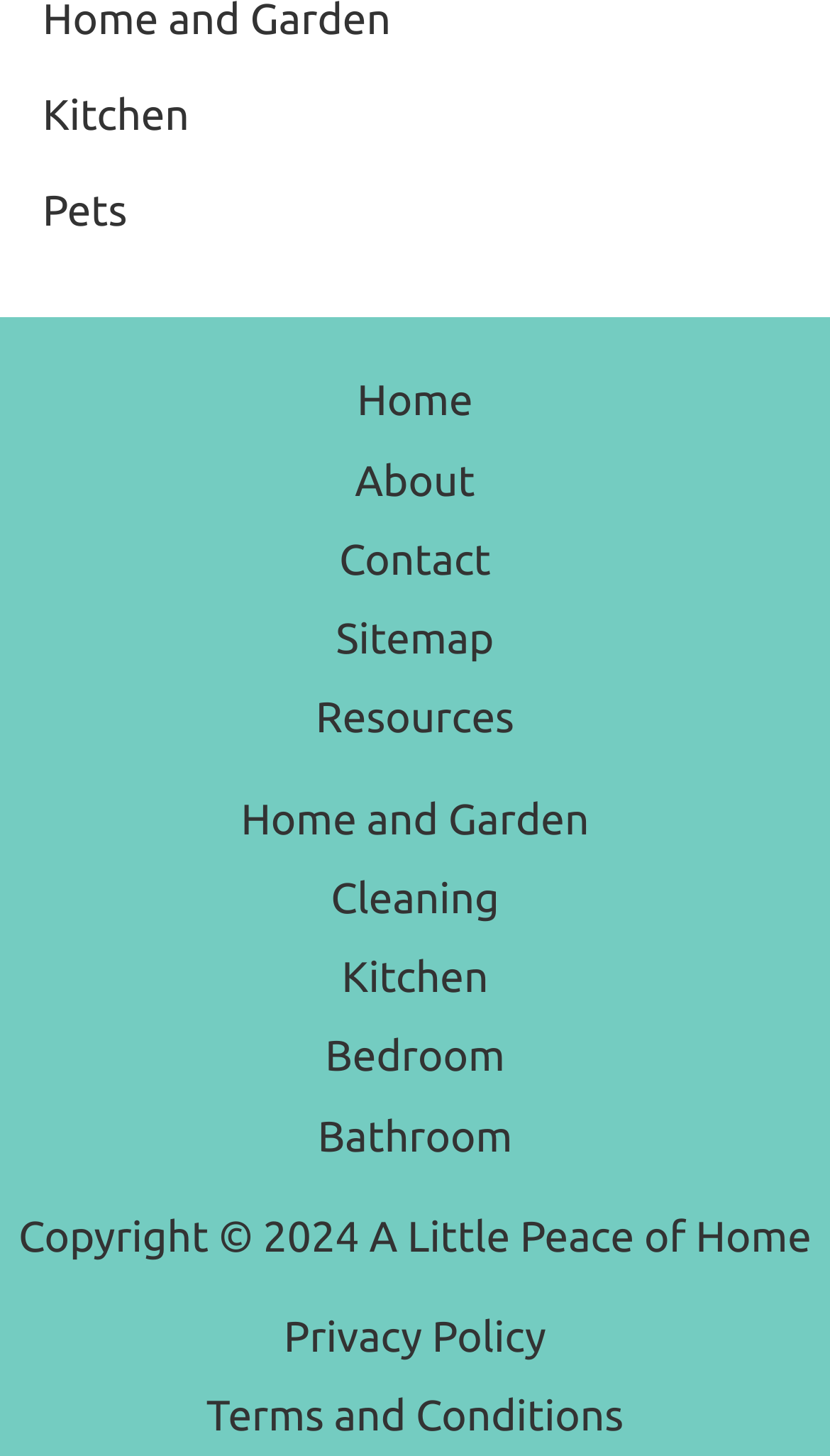How many links are in the footer menu?
Give a one-word or short phrase answer based on the image.

5